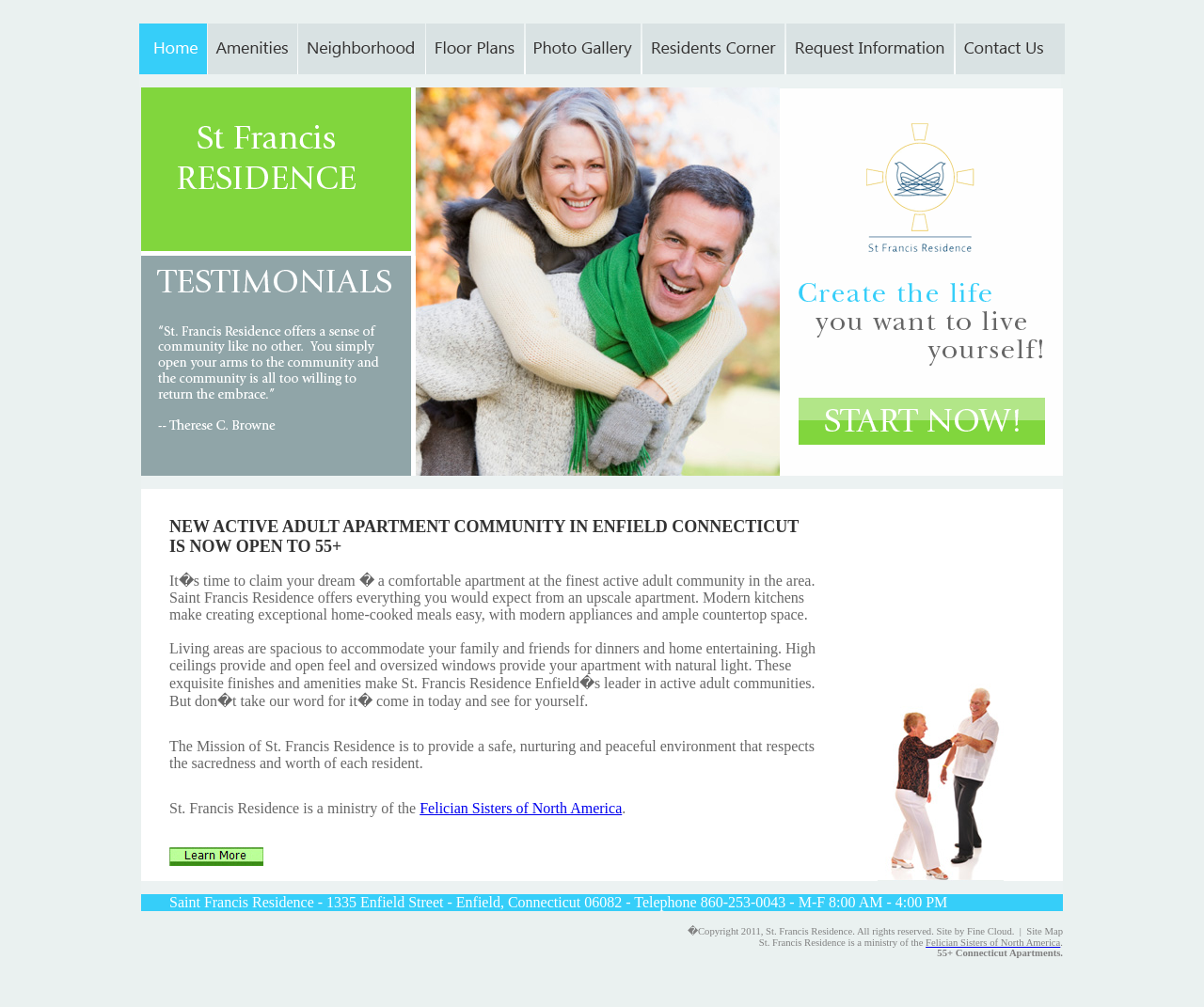Identify the bounding box coordinates of the HTML element based on this description: "Felician Sisters of North America".

[0.769, 0.931, 0.881, 0.941]